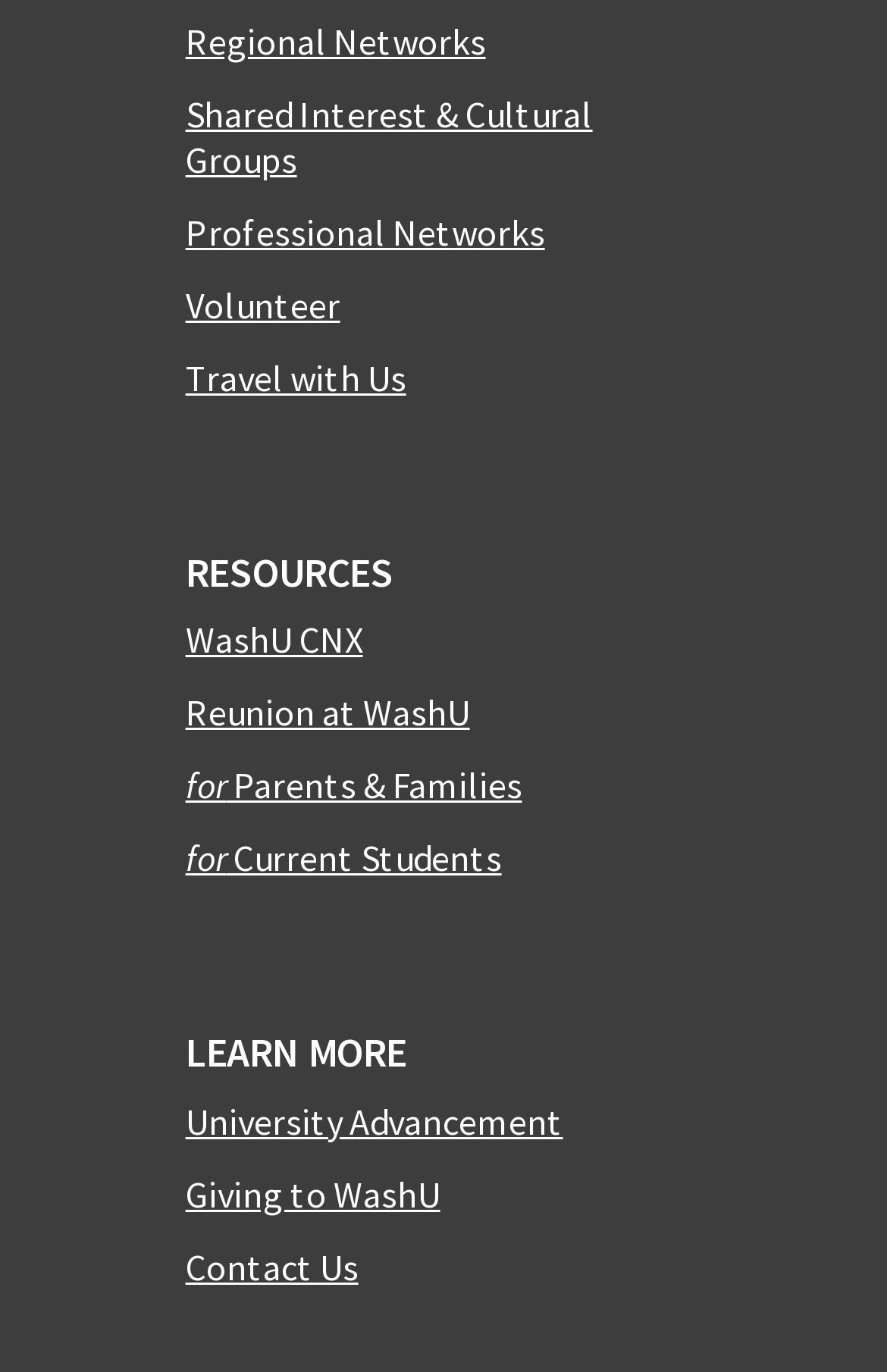What is the first link on the webpage?
Please give a well-detailed answer to the question.

The first link on the webpage is 'Regional Networks' which is located at the top left corner of the webpage with a bounding box coordinate of [0.209, 0.013, 0.548, 0.047].